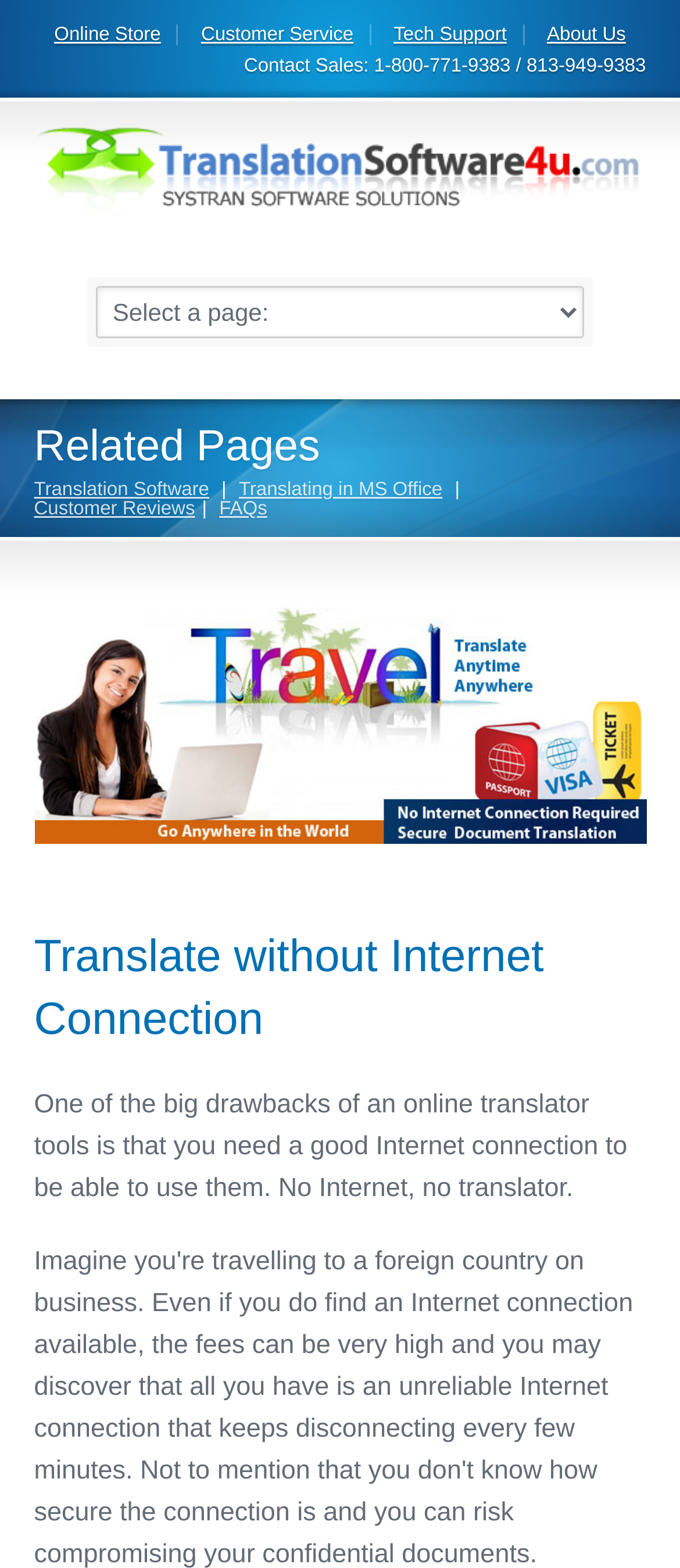What is the drawback of online translator tools mentioned? Analyze the screenshot and reply with just one word or a short phrase.

Need internet connection